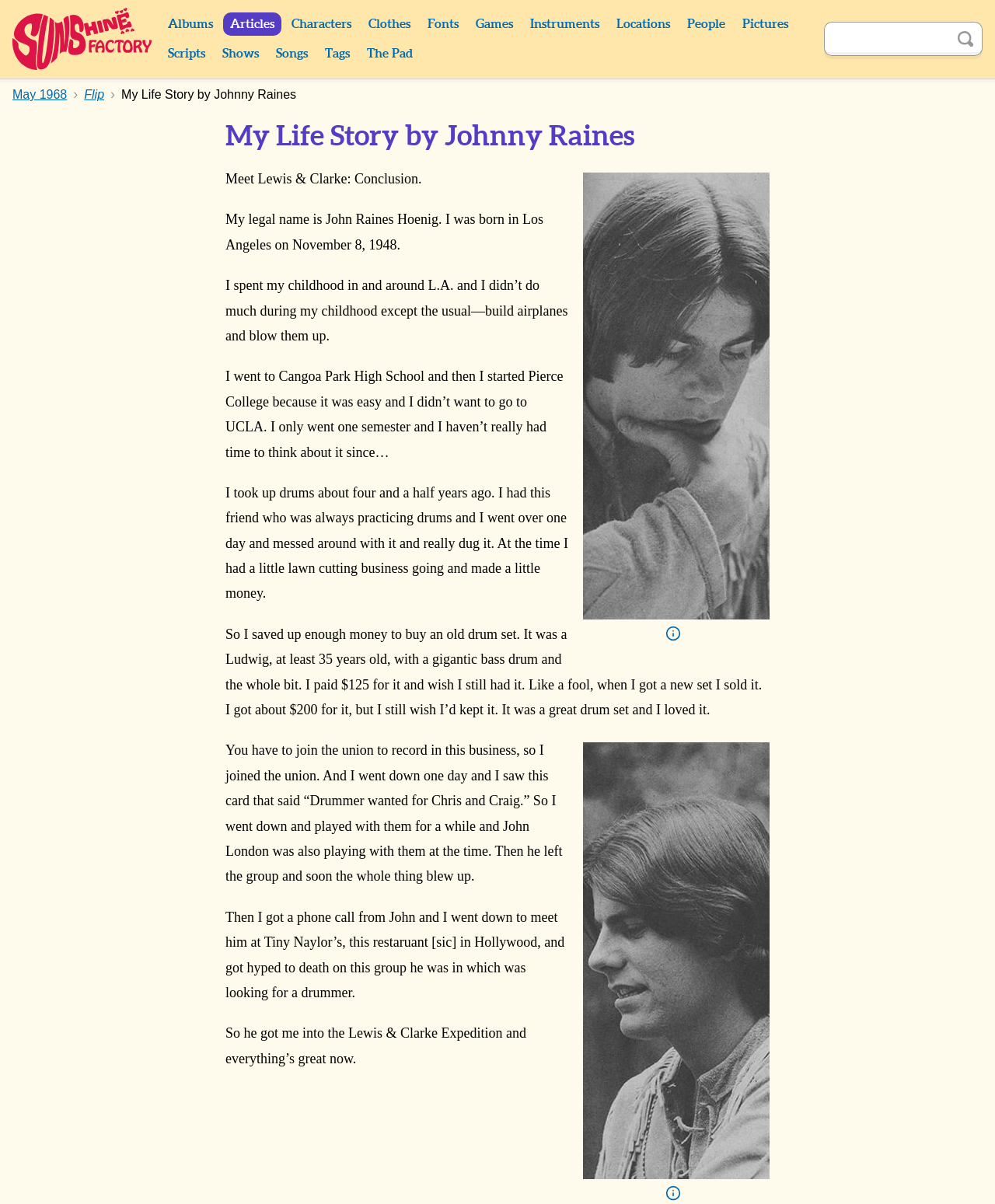Give a detailed explanation of the elements present on the webpage.

This webpage is a personal biography of Johnny Raines, a musician. At the top, there is a header section with a title "My Life Story by Johnny Raines | Flip (May 1968) | Sunshine Factory | Monkees Fan Site" and a search bar on the right side. Below the header, there are several links to different sections of the website, including "Albums", "Articles", "Characters", and more.

The main content of the page is divided into two columns. On the left side, there is a heading "My Life Story by Johnny Raines" followed by a series of paragraphs describing Johnny's life, including his childhood, education, and career as a drummer. The text is written in a conversational tone and includes personal anecdotes and details about his life.

On the right side, there are two images of Johnny Raines, each with a caption "Johnny Raines" and a link to "Info". The images are placed above and below the text, respectively.

The text is organized into several sections, each describing a different period of Johnny's life. The first section describes his childhood and education, while the subsequent sections describe his career as a drummer, including his experiences playing with different bands and musicians. The text is written in a casual, conversational style and includes personal details and anecdotes about Johnny's life.